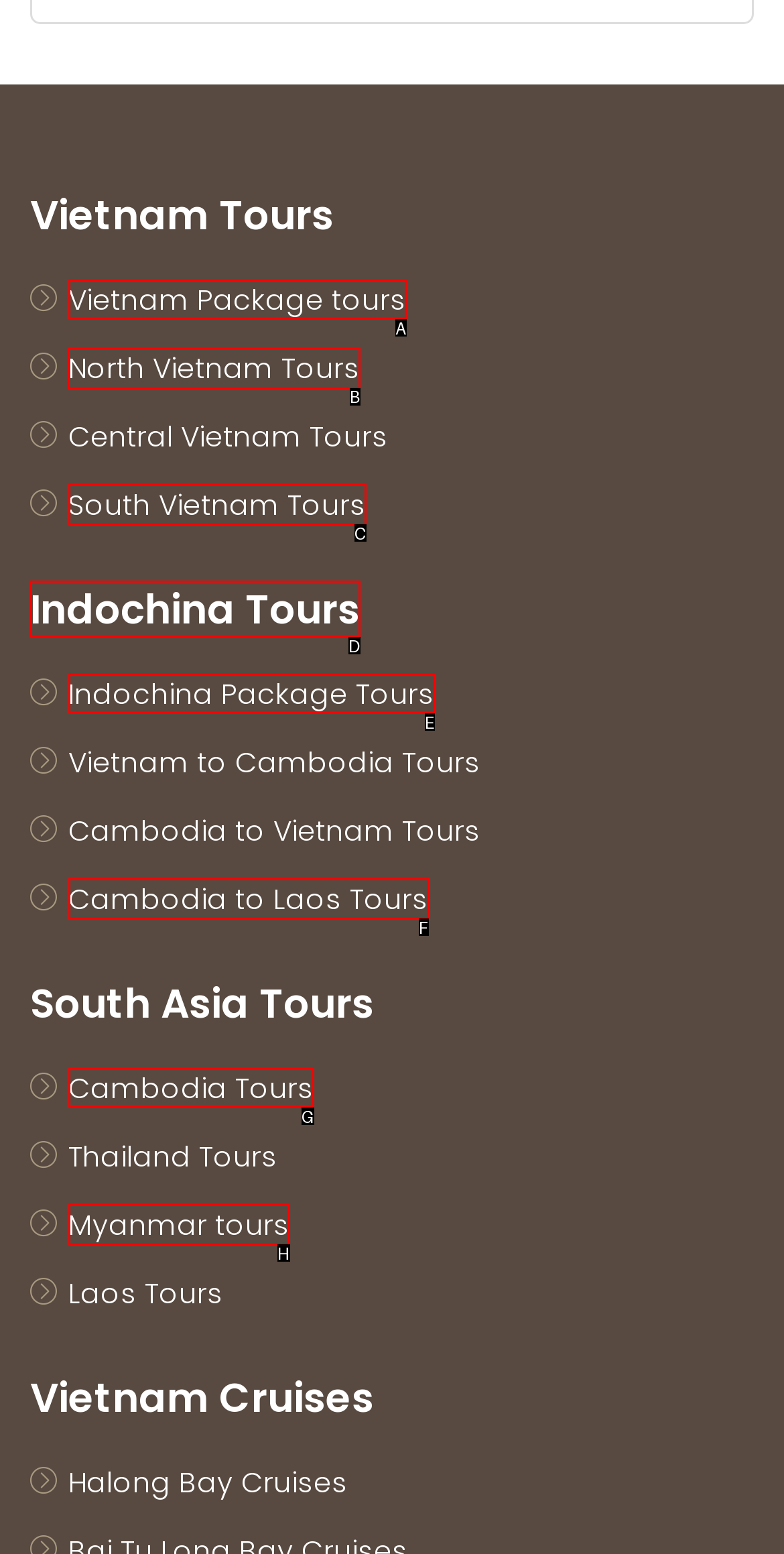Given the instruction: Explore North Vietnam Tours, which HTML element should you click on?
Answer with the letter that corresponds to the correct option from the choices available.

B